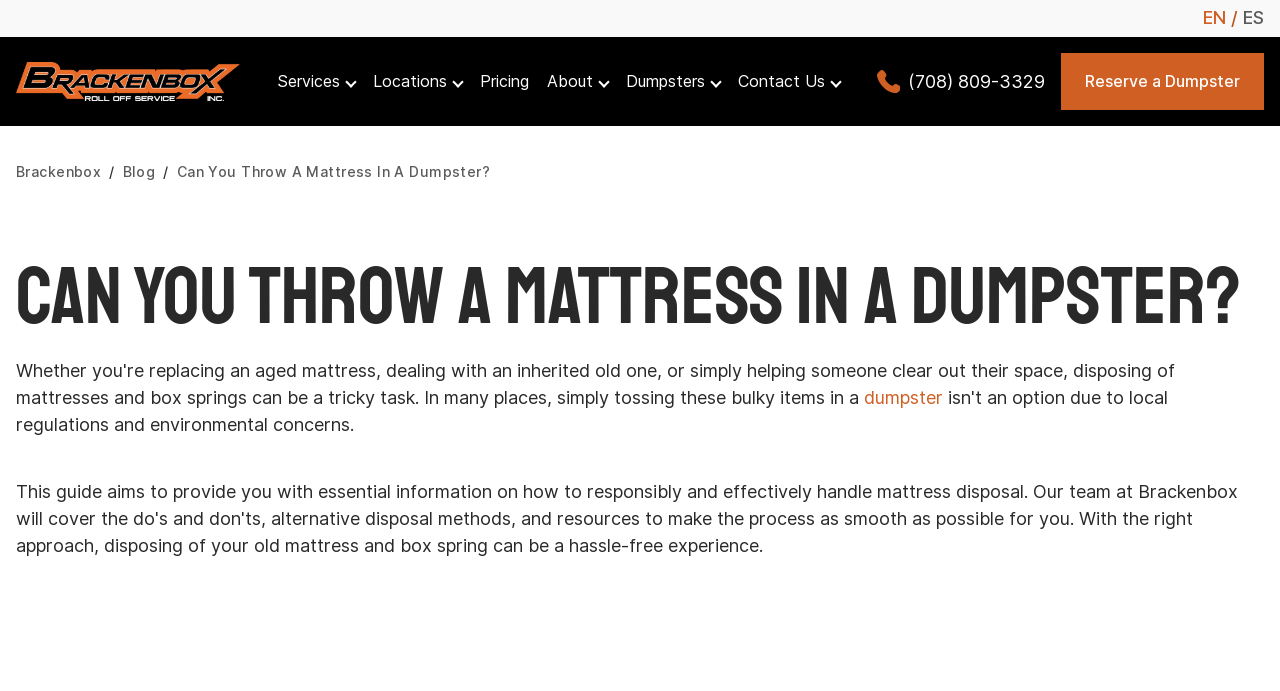Could you please study the image and provide a detailed answer to the question:
What is the main topic of this webpage?

Based on the webpage content, especially the heading 'Can You Throw a Mattress in a Dumpster?' and the links related to dumpsters and mattress disposal, it is clear that the main topic of this webpage is about disposing of old mattresses.